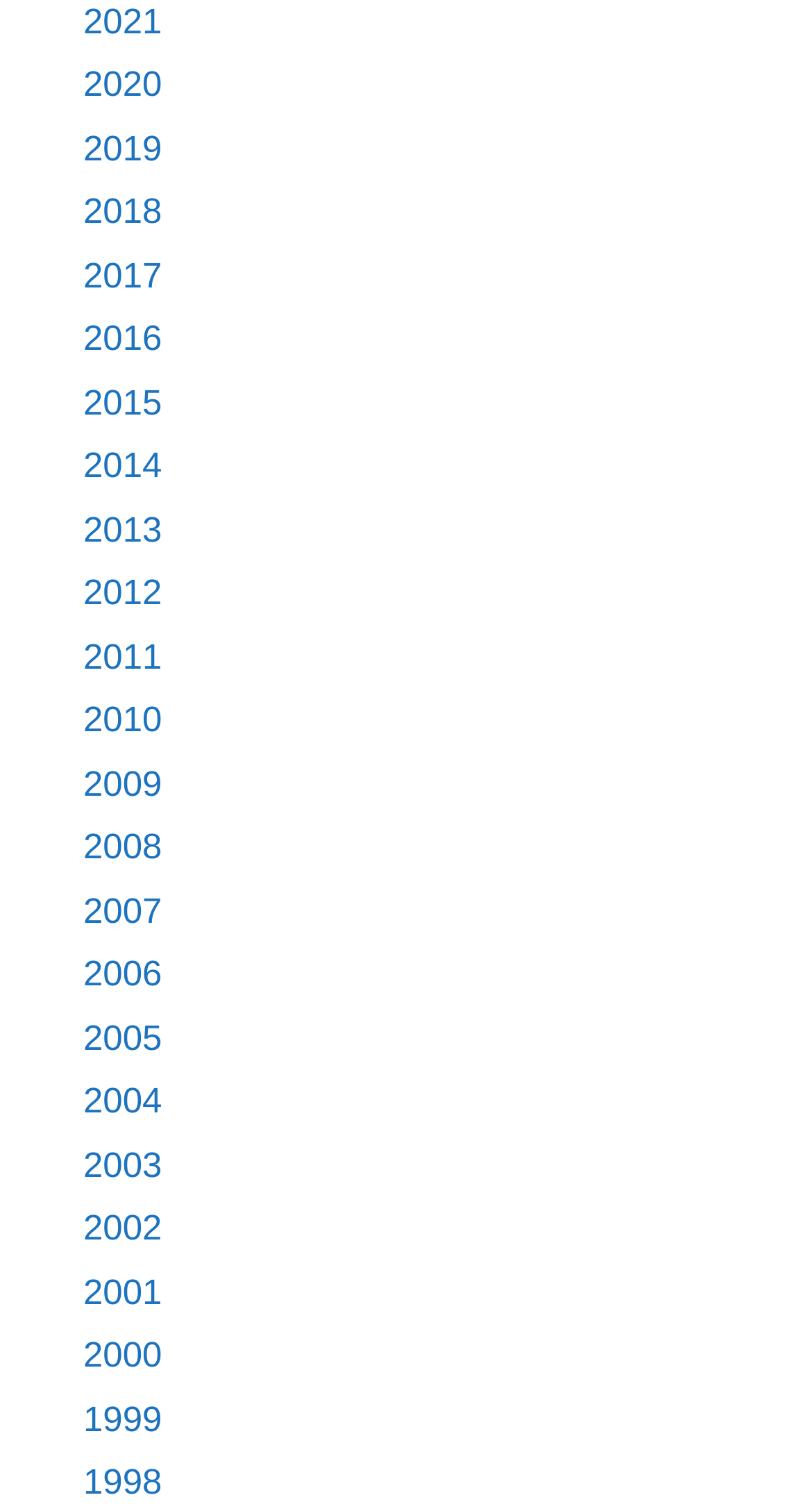Please determine the bounding box coordinates of the clickable area required to carry out the following instruction: "view 2021". The coordinates must be four float numbers between 0 and 1, represented as [left, top, right, bottom].

[0.103, 0.001, 0.2, 0.027]